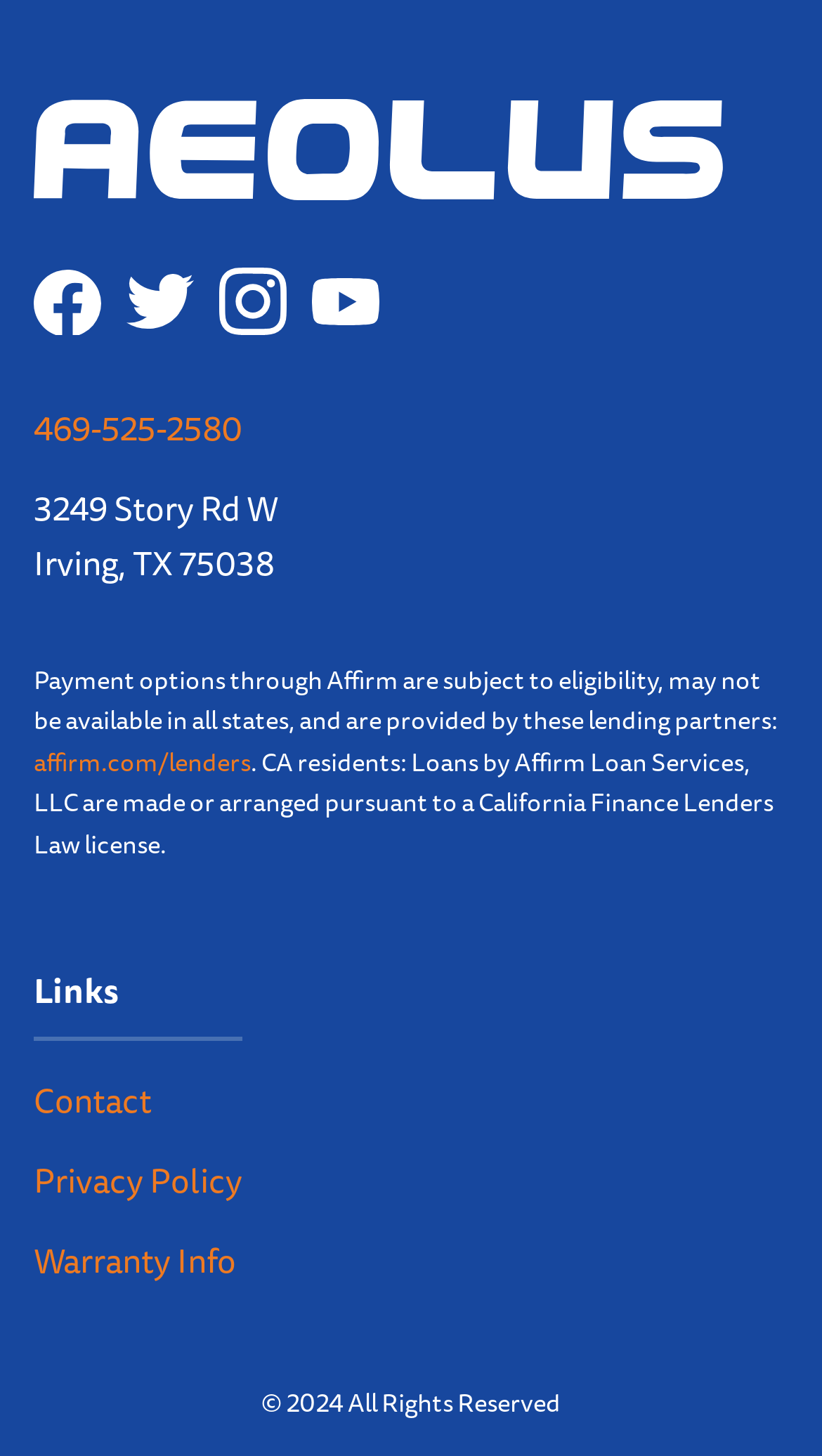Answer this question using a single word or a brief phrase:
What is the purpose of the link 'affirm.com/lenders'?

To provide information on lending partners